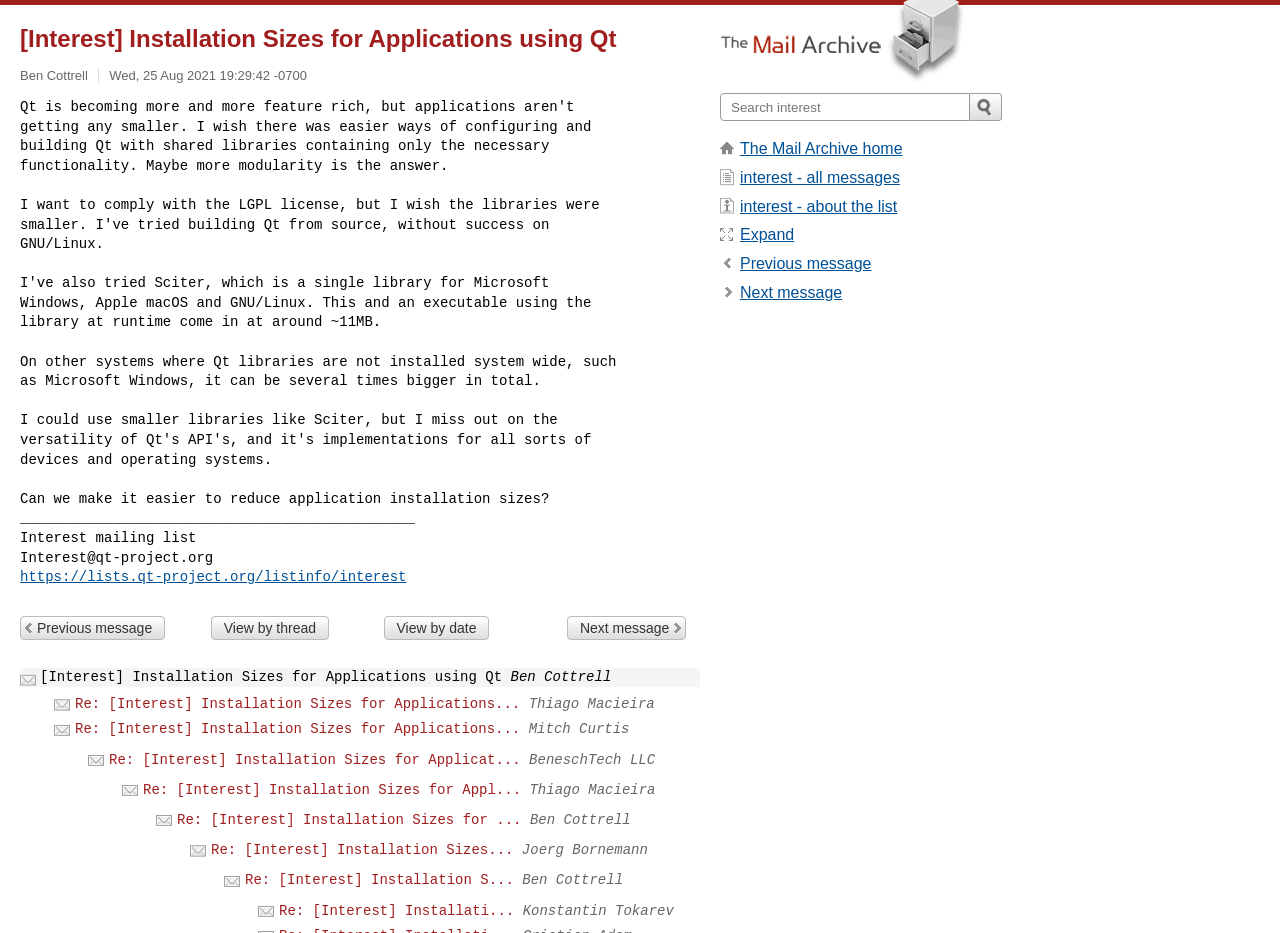Provide the bounding box coordinates of the HTML element described as: "interest - about the list". The bounding box coordinates should be four float numbers between 0 and 1, i.e., [left, top, right, bottom].

[0.578, 0.212, 0.701, 0.23]